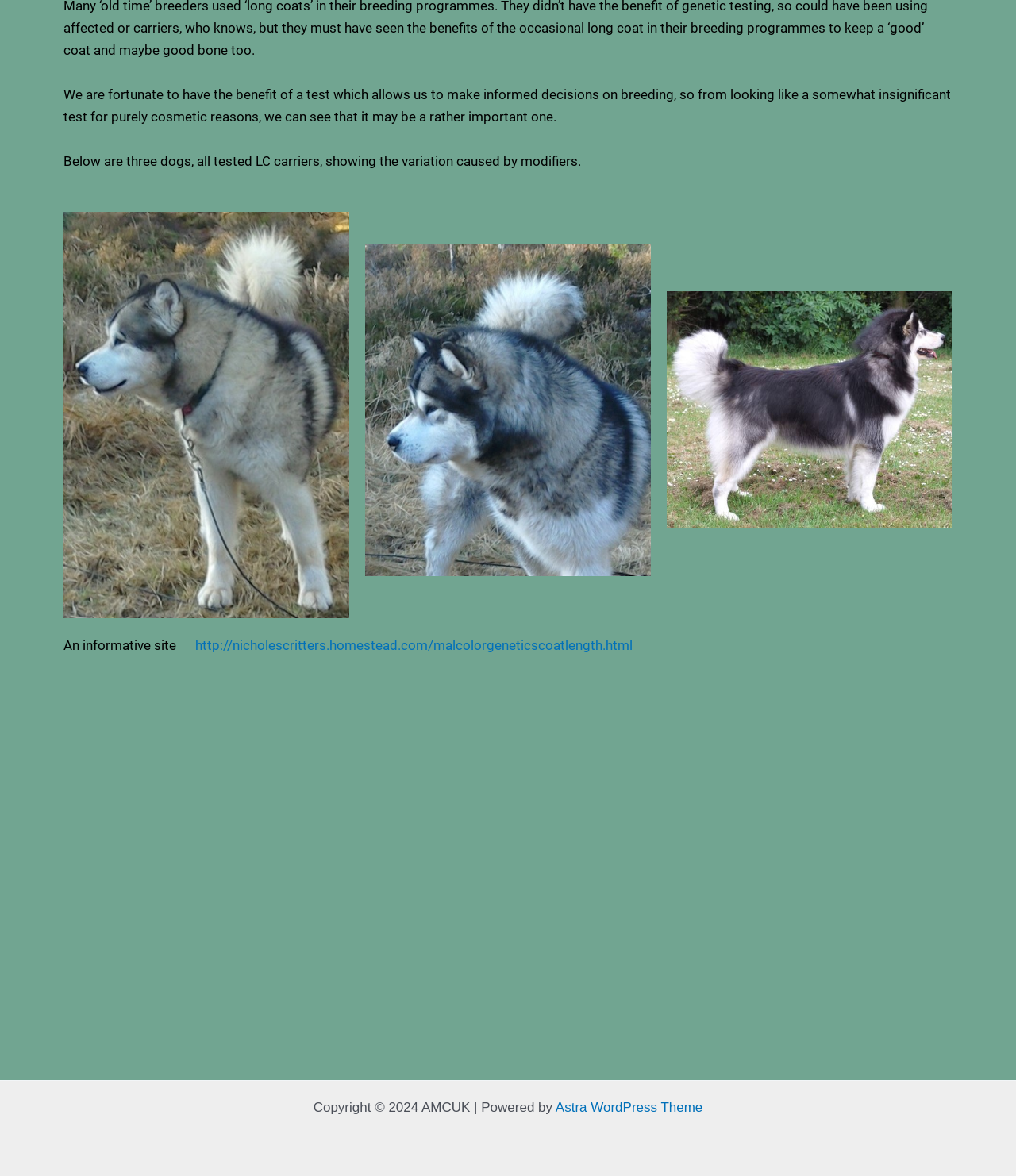What is the purpose of the test mentioned?
Answer the question with a detailed explanation, including all necessary information.

The purpose of the test can be understood from the sentence 'We are fortunate to have the benefit of a test which allows us to make informed decisions on breeding', which suggests that the test is used to inform breeding decisions.